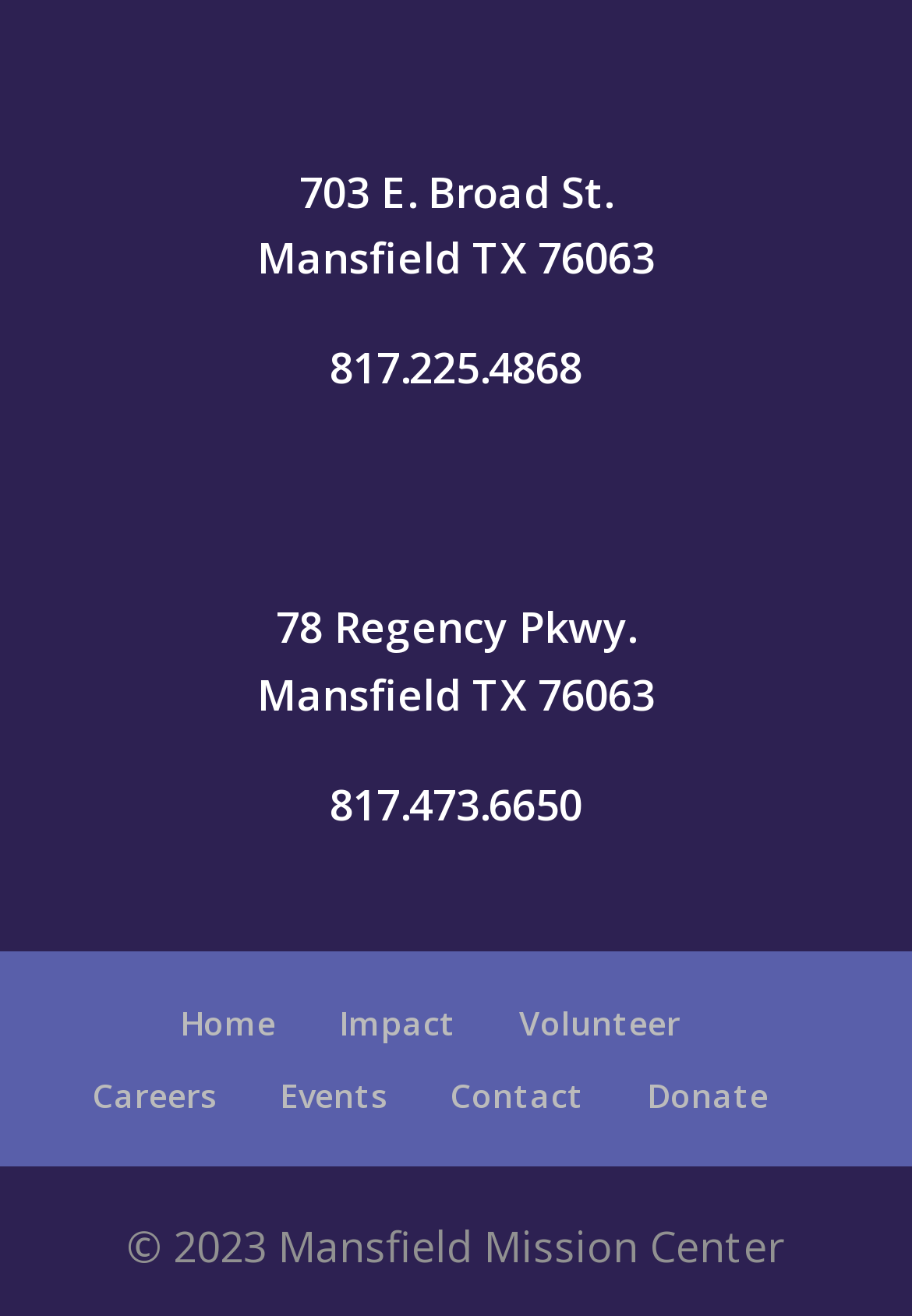Provide a thorough and detailed response to the question by examining the image: 
What is the second address listed on the webpage?

The second address listed on the webpage is '78 Regency Pkwy.' which is located below the first address '703 E. Broad St.'